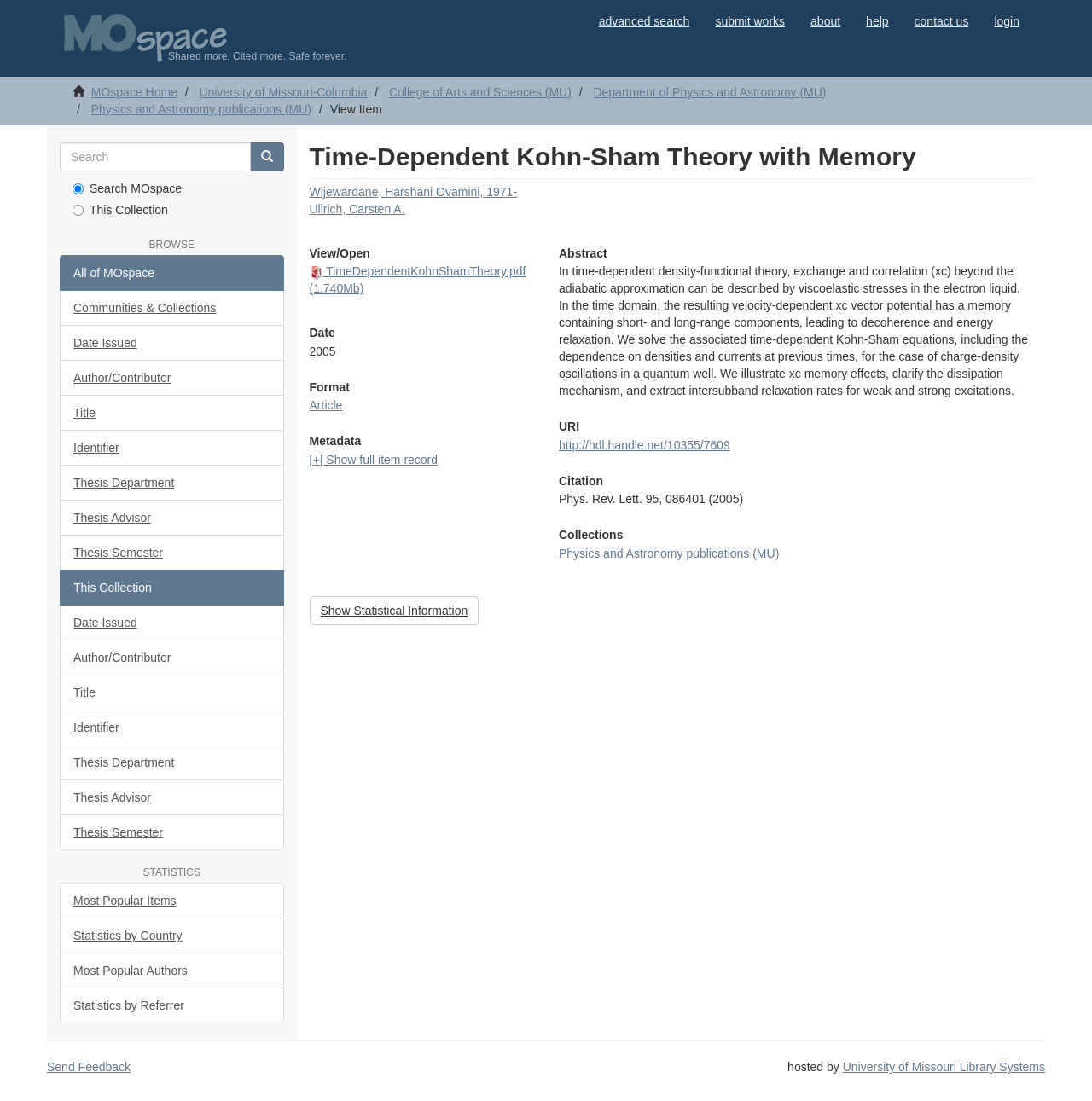Please identify the bounding box coordinates of the clickable area that will allow you to execute the instruction: "show full item record".

[0.283, 0.411, 0.401, 0.423]